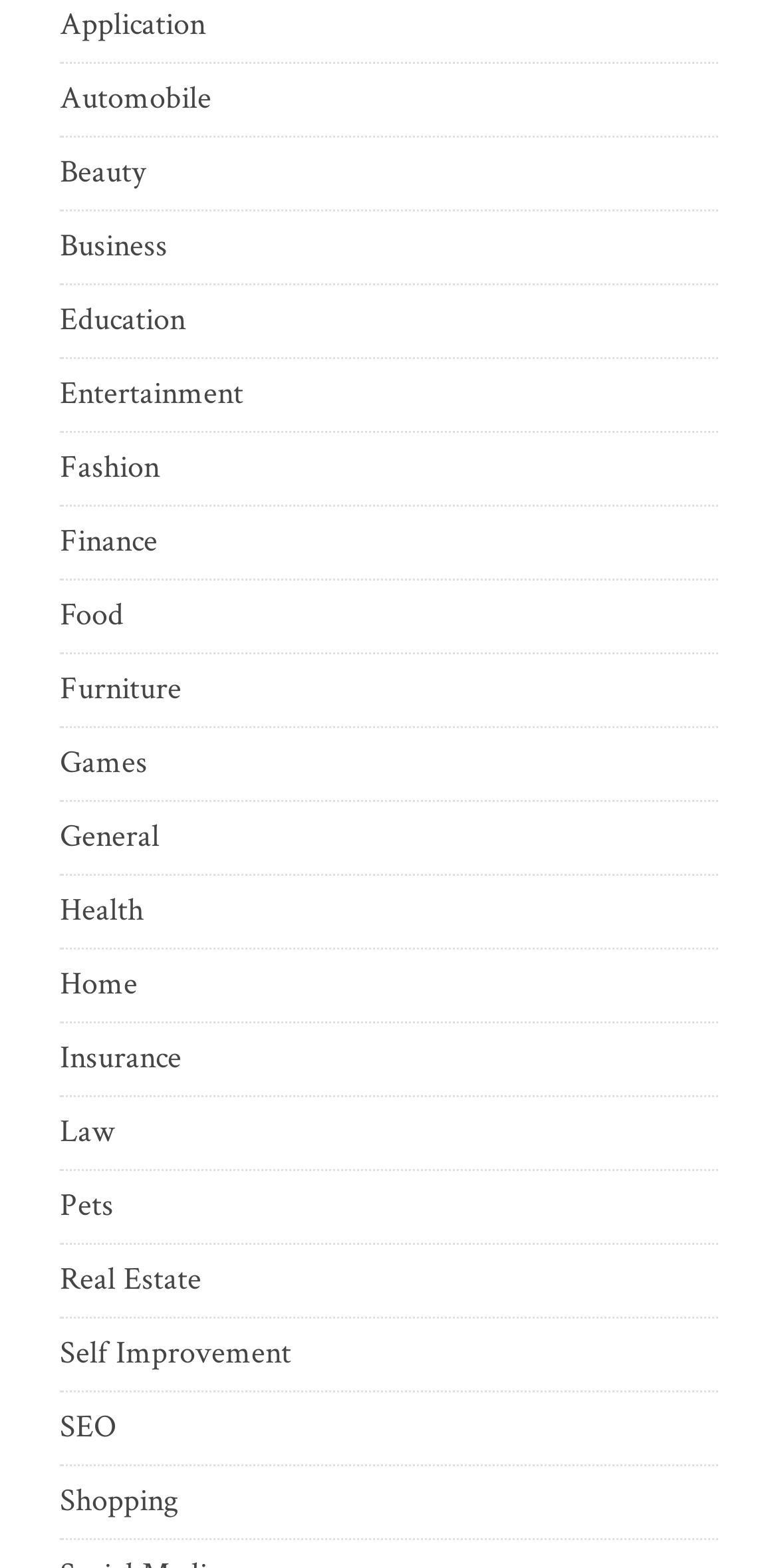Is there a category for Health?
Kindly give a detailed and elaborate answer to the question.

I searched through the list of links and found that there is a category for Health, which is located near the middle of the webpage.